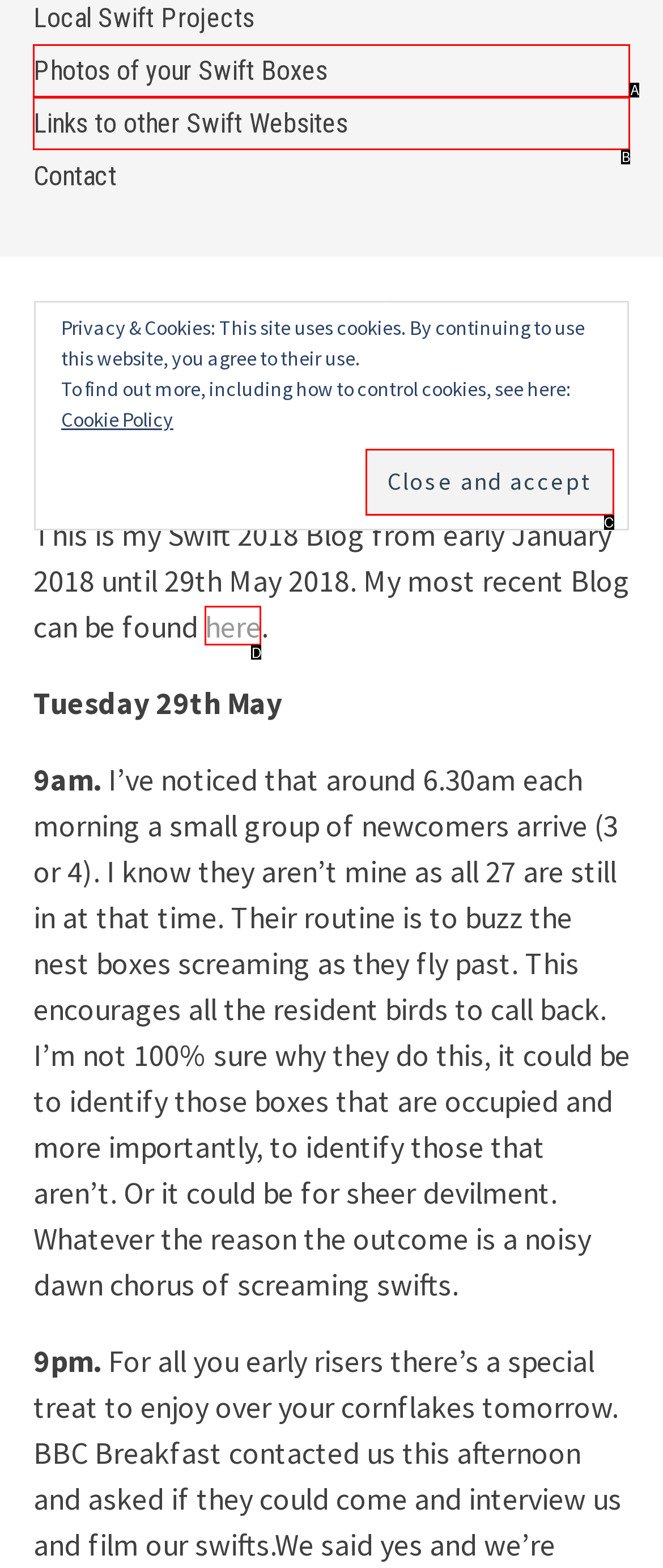Which HTML element among the options matches this description: here? Answer with the letter representing your choice.

D